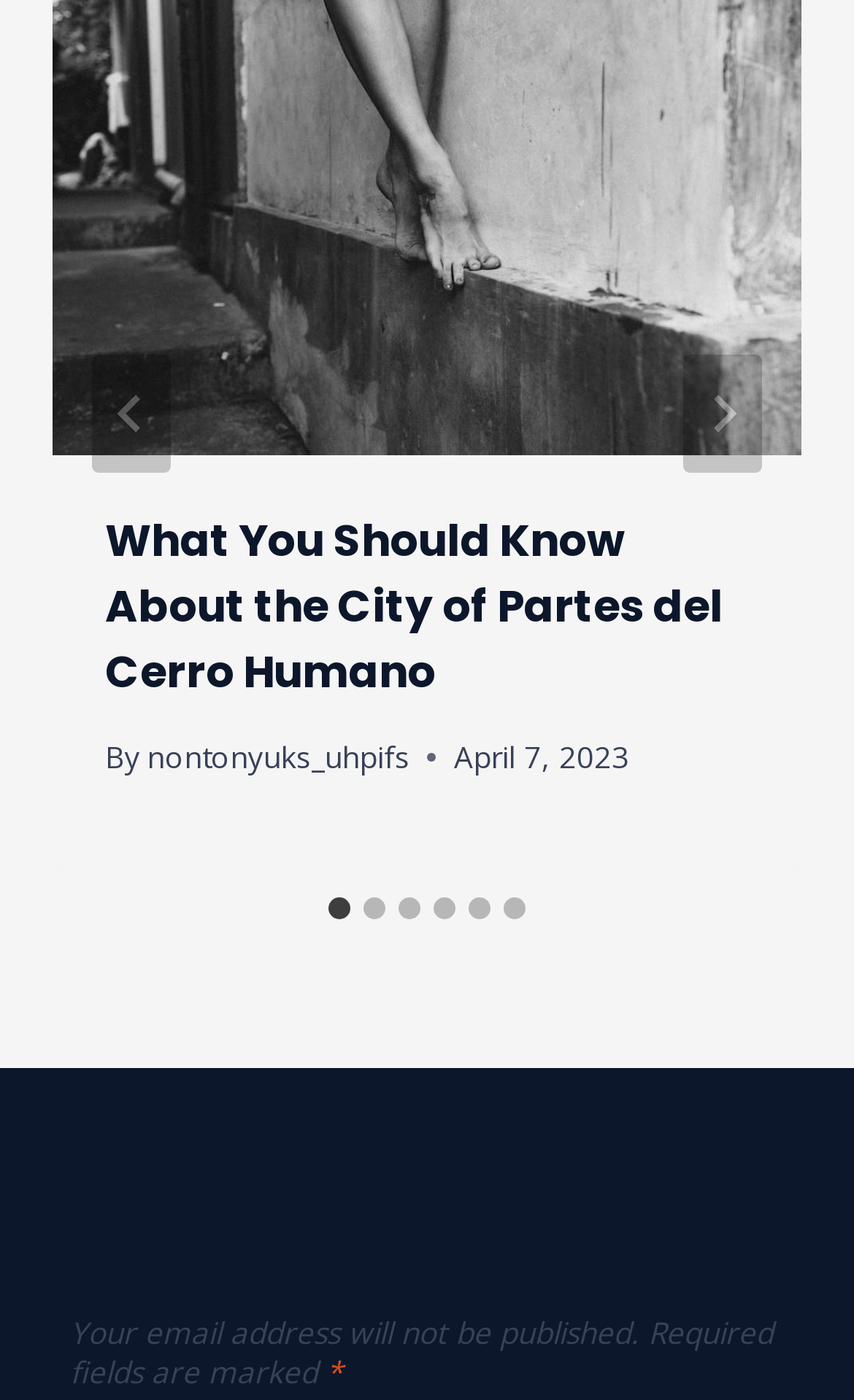Can you look at the image and give a comprehensive answer to the question:
How many slides are available?

I counted the number of tab elements with text starting with 'Go to slide' and found 6 tabs, indicating that there are 6 slides available.